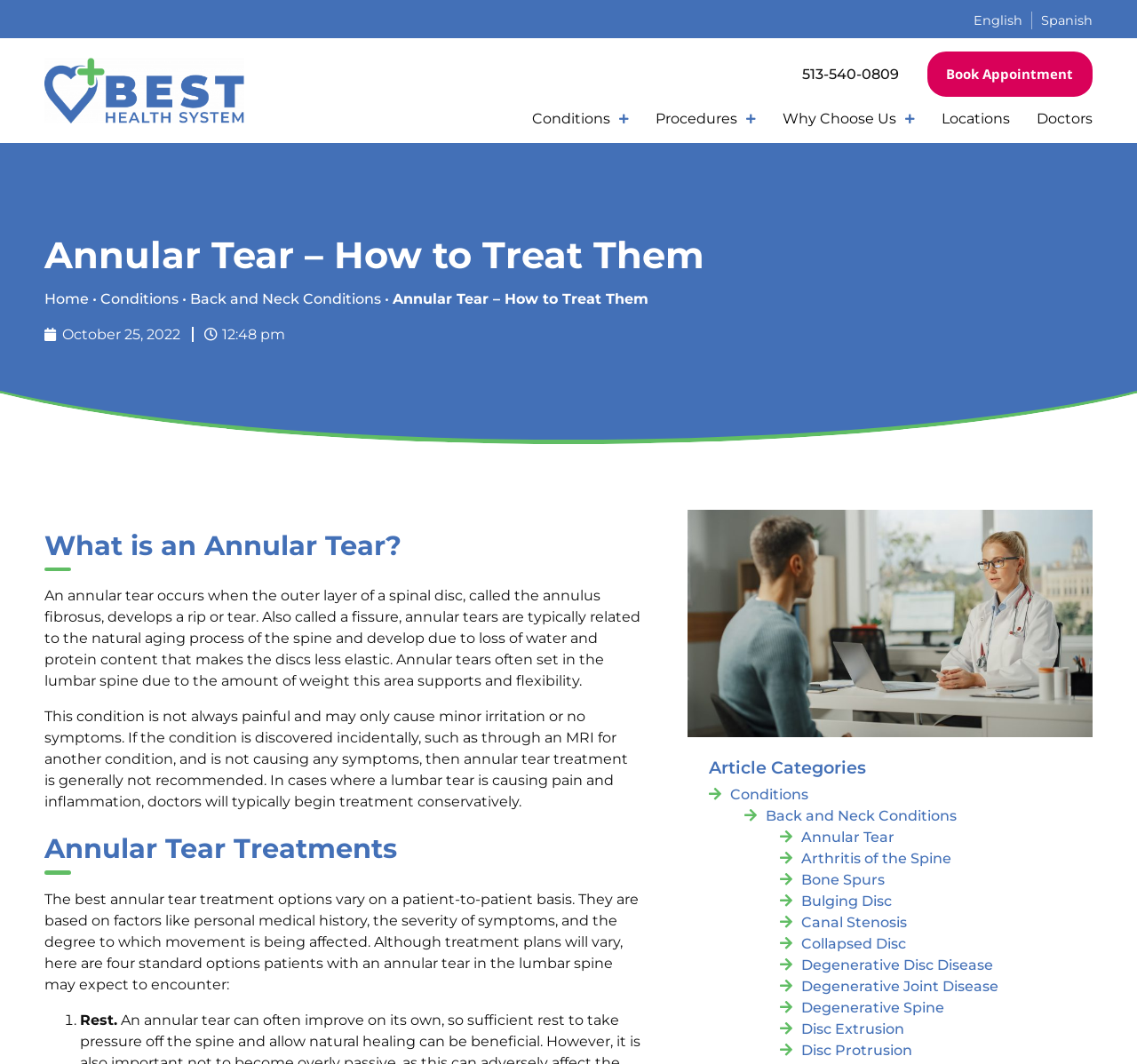Find the bounding box coordinates of the clickable element required to execute the following instruction: "Explore annular tear treatments". Provide the coordinates as four float numbers between 0 and 1, i.e., [left, top, right, bottom].

[0.039, 0.784, 0.564, 0.822]